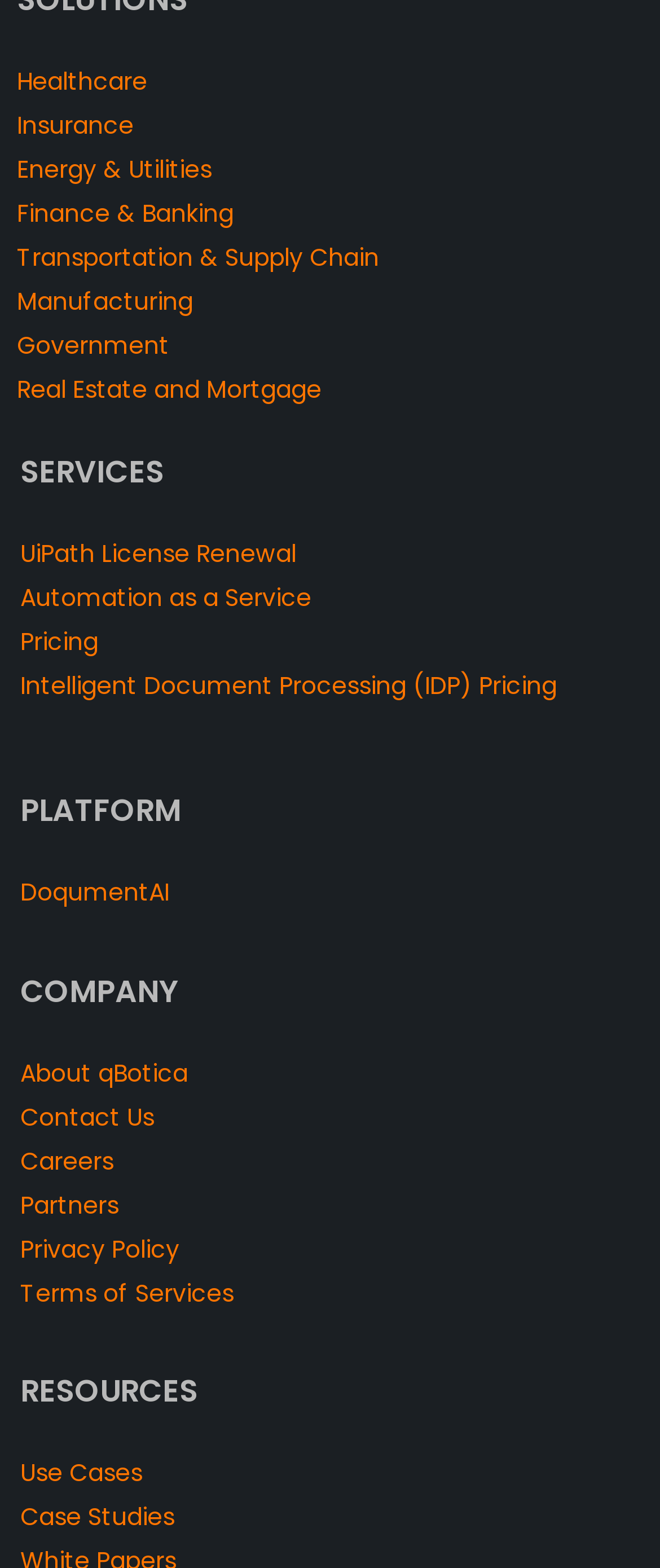Please identify the bounding box coordinates of the element on the webpage that should be clicked to follow this instruction: "Learn about qBotica". The bounding box coordinates should be given as four float numbers between 0 and 1, formatted as [left, top, right, bottom].

[0.031, 0.673, 0.285, 0.695]